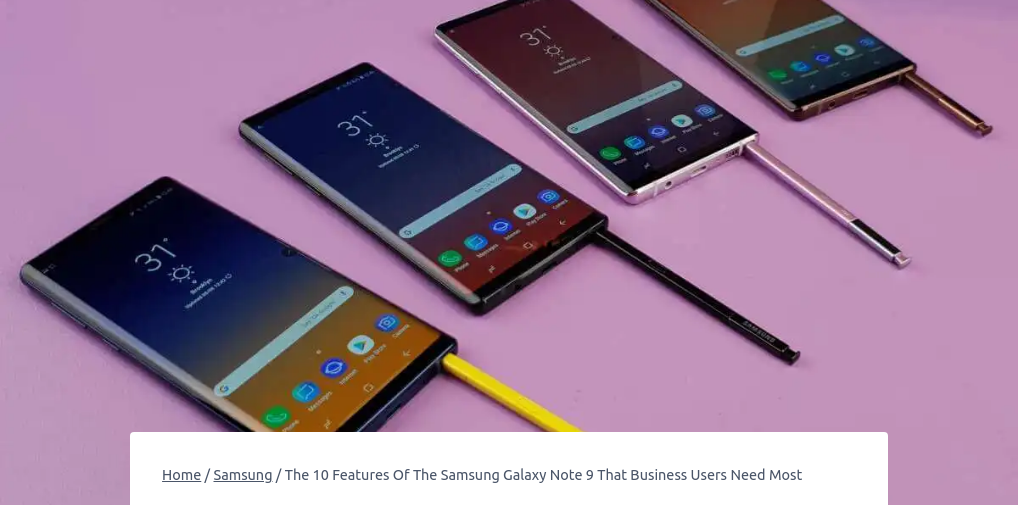Reply to the question with a brief word or phrase: What is the title of the article represented by the image?

The 10 Features Of The Samsung Galaxy Note 9 That Business Users Need Most